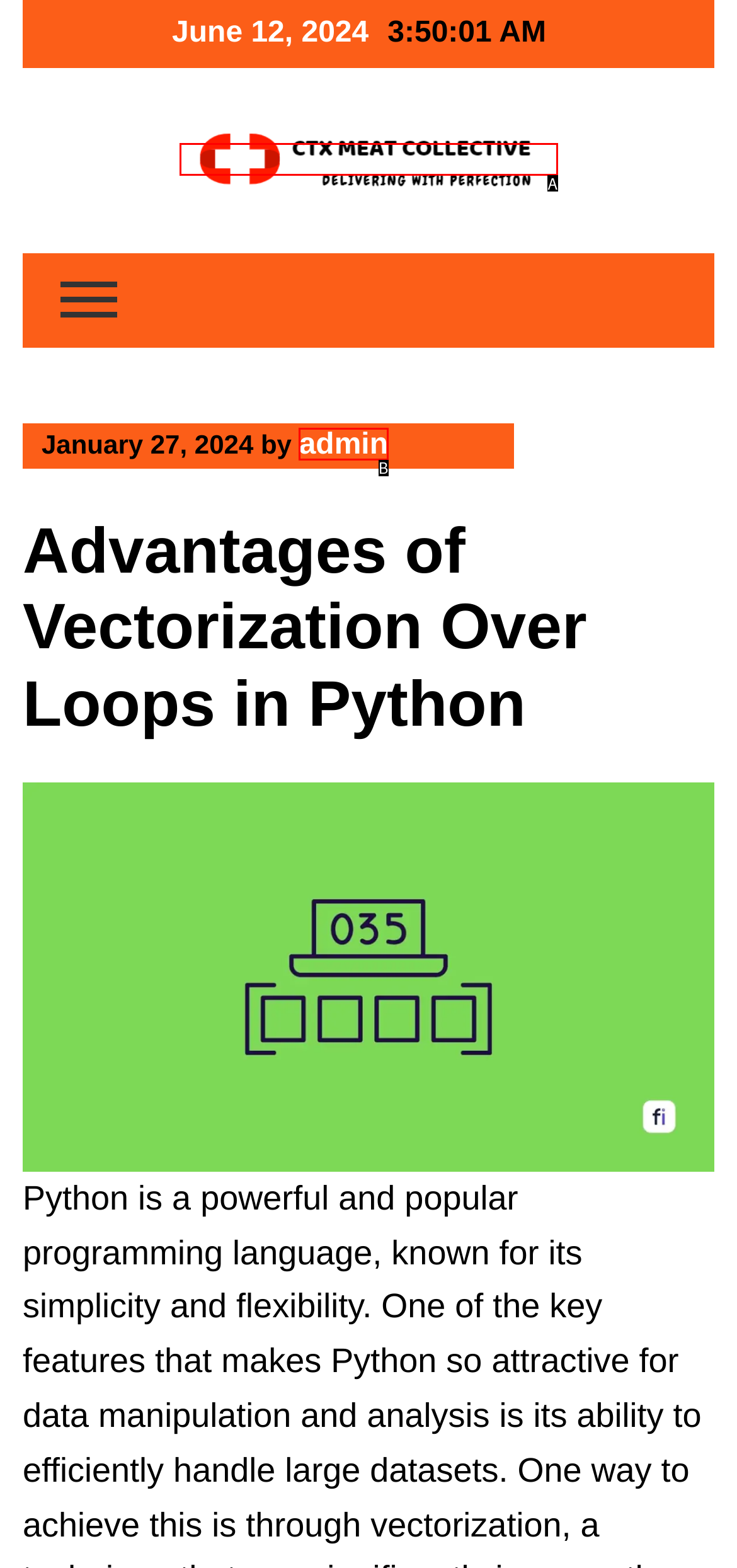Tell me which one HTML element best matches the description: admin
Answer with the option's letter from the given choices directly.

B